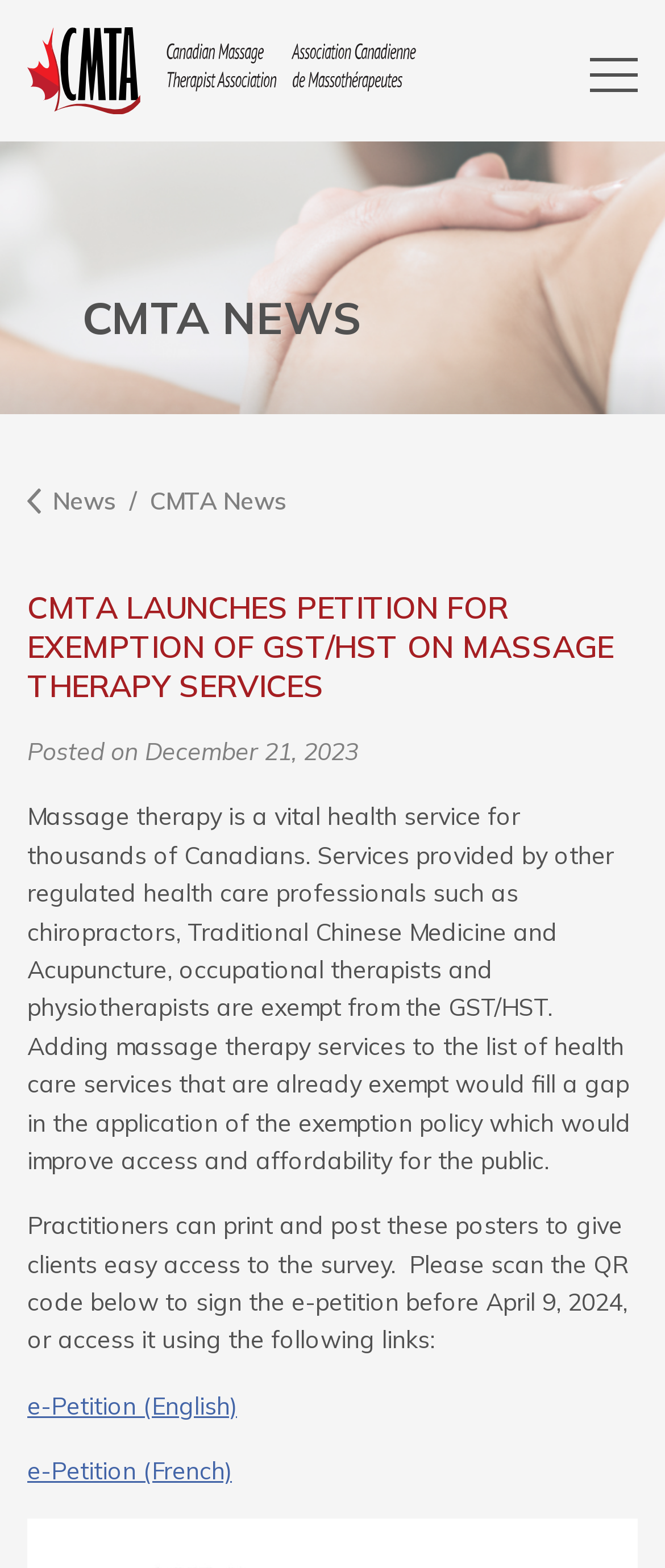Please answer the following question using a single word or phrase: 
How many posters can practitioners print and post?

Not specified